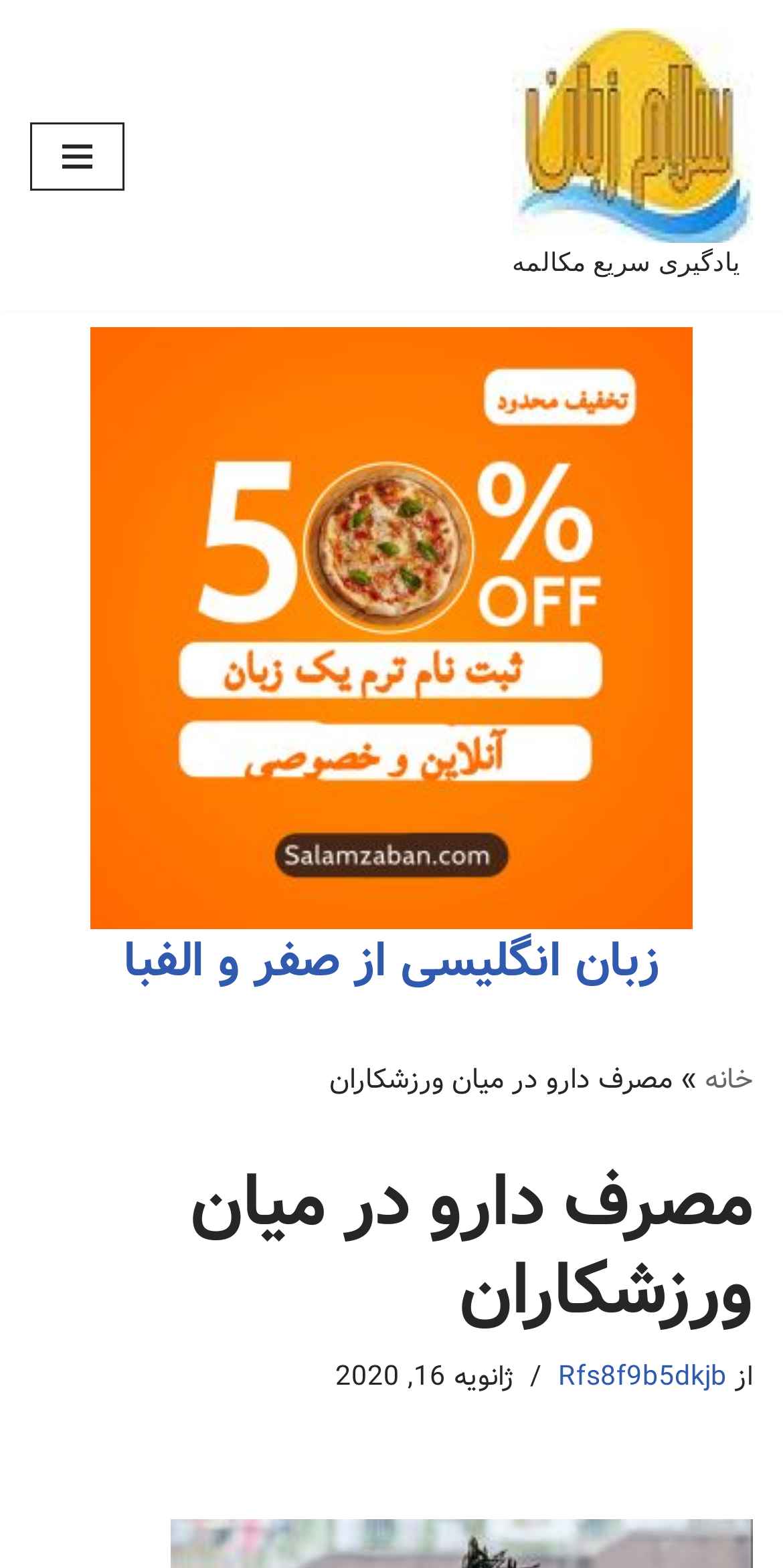What is the navigation menu item that mentions 'زبان انگلیسی از صفر و الفبا'?
Using the details from the image, give an elaborate explanation to answer the question.

The navigation menu item that mentions 'زبان انگلیسی از صفر و الفبا' is likely a language course, as the text translates to 'English language from zero and alphabet', suggesting a beginner's course.